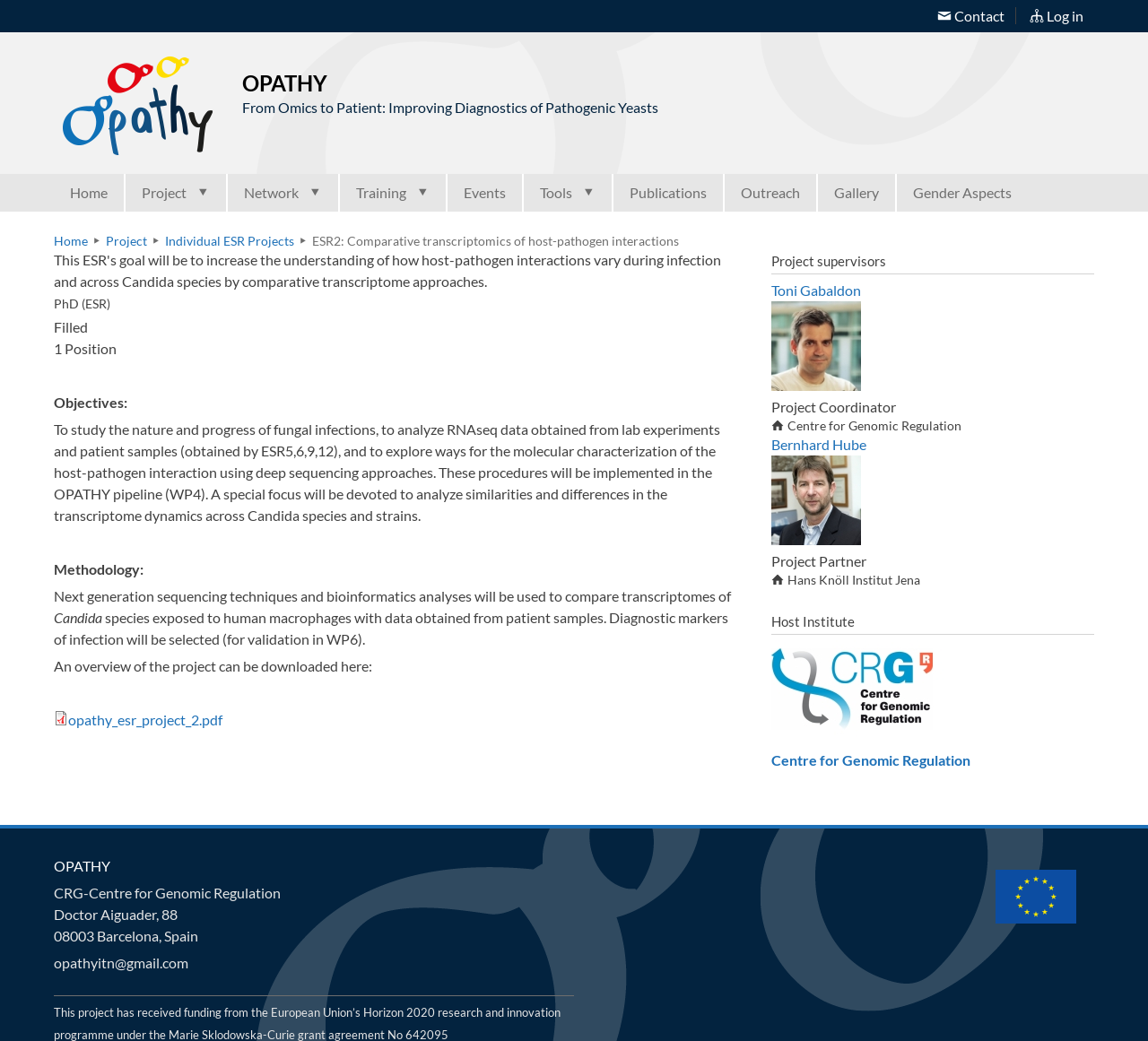Determine the bounding box coordinates of the region I should click to achieve the following instruction: "Click on the 'Home' link at the top". Ensure the bounding box coordinates are four float numbers between 0 and 1, i.e., [left, top, right, bottom].

[0.047, 0.167, 0.108, 0.203]